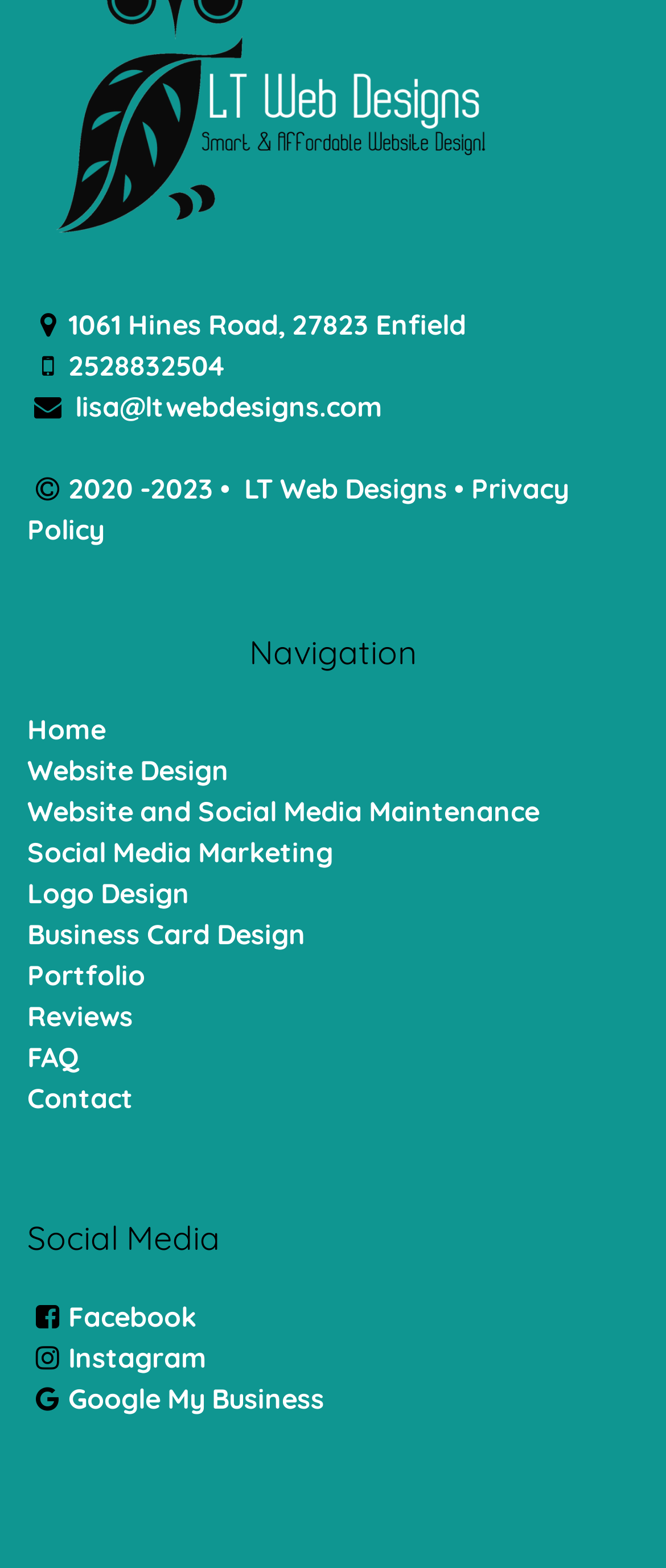Show the bounding box coordinates of the element that should be clicked to complete the task: "View multifunction copiers and printers".

None